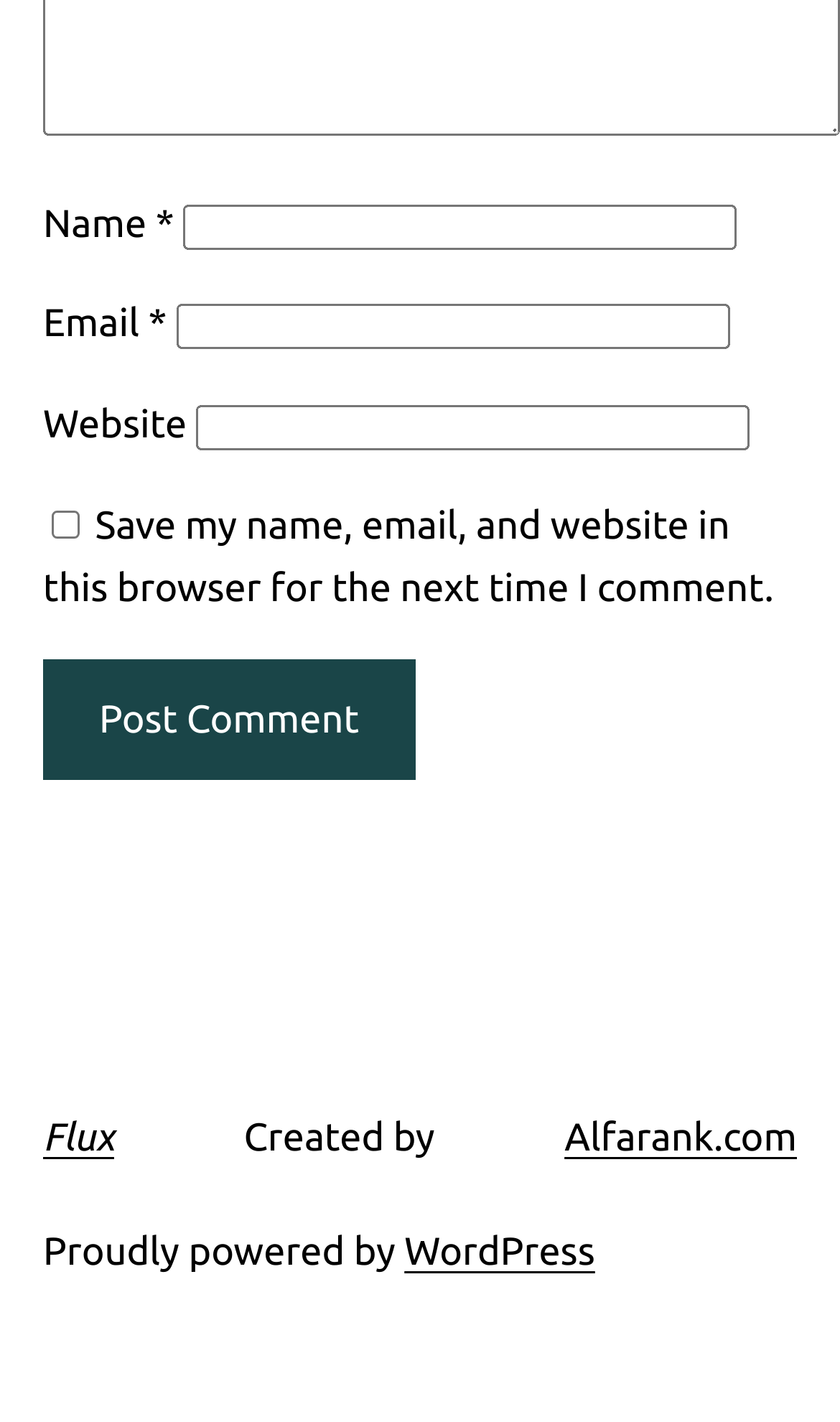What is the name of the platform powering the website?
Please provide a comprehensive answer based on the contents of the image.

The website is powered by WordPress, as indicated by the link 'Proudly powered by WordPress' at the bottom of the webpage.